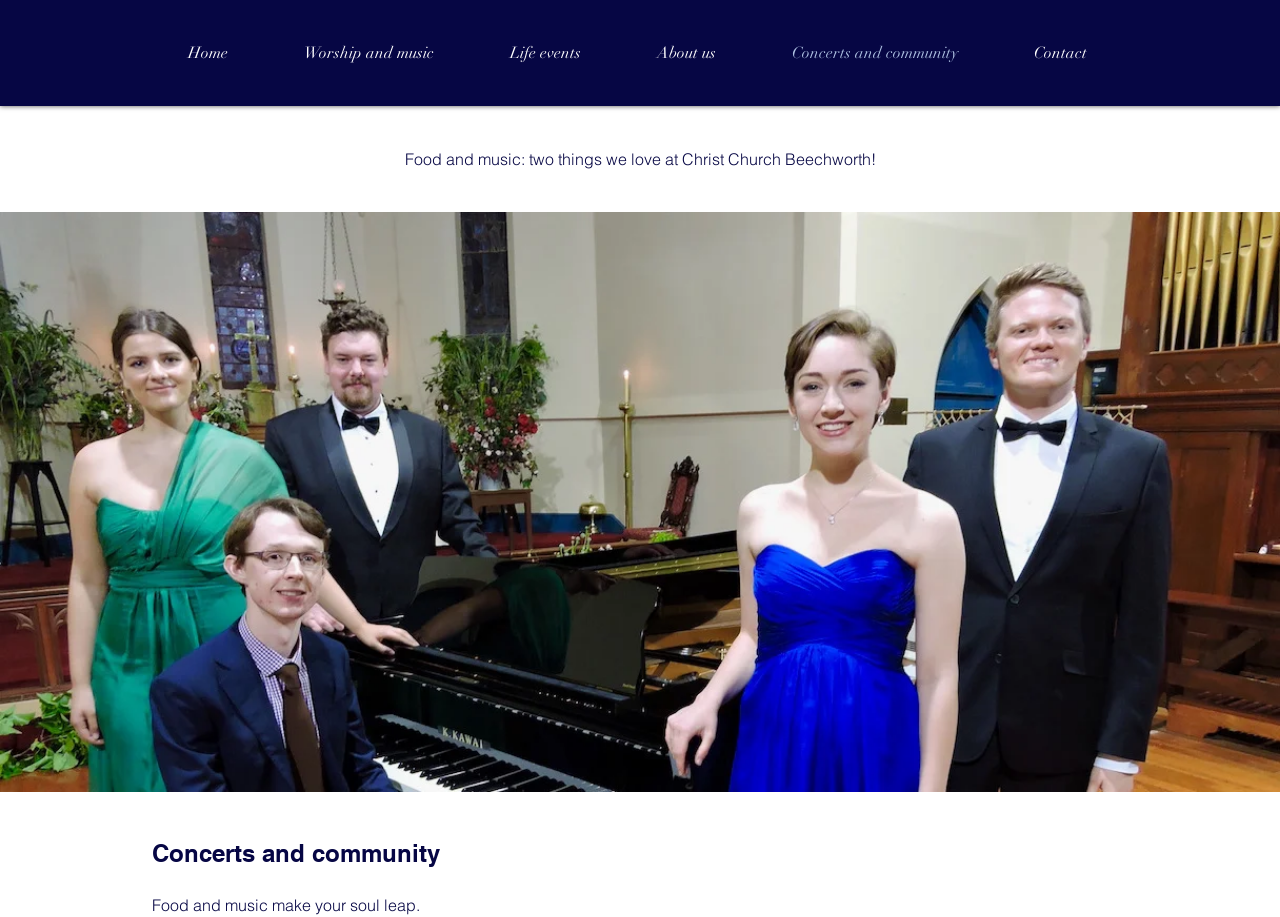Determine the bounding box of the UI element mentioned here: "Home". The coordinates must be in the format [left, top, right, bottom] with values ranging from 0 to 1.

None